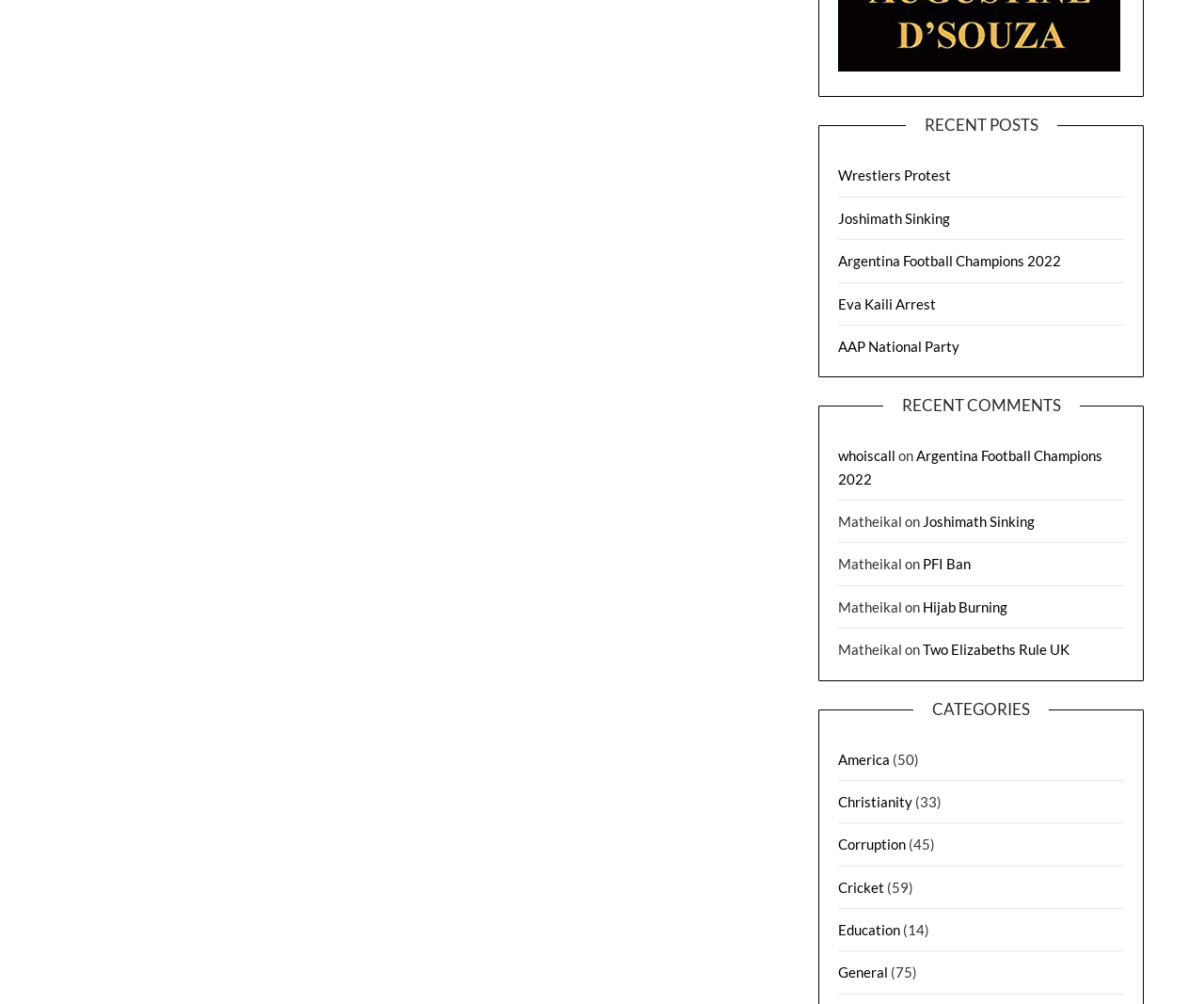Answer the question using only a single word or phrase: 
How many categories are listed on the webpage?

8